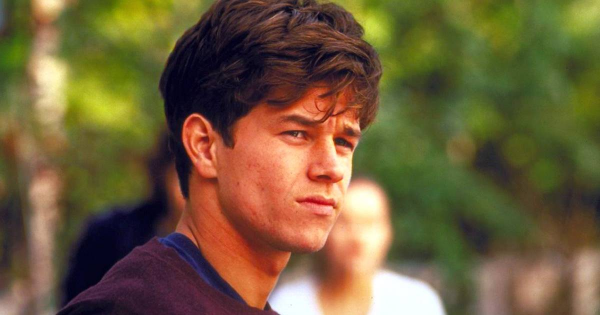What is the name of the movie where Mark Wahlberg played David McCall?
Please provide a single word or phrase based on the screenshot.

Fear